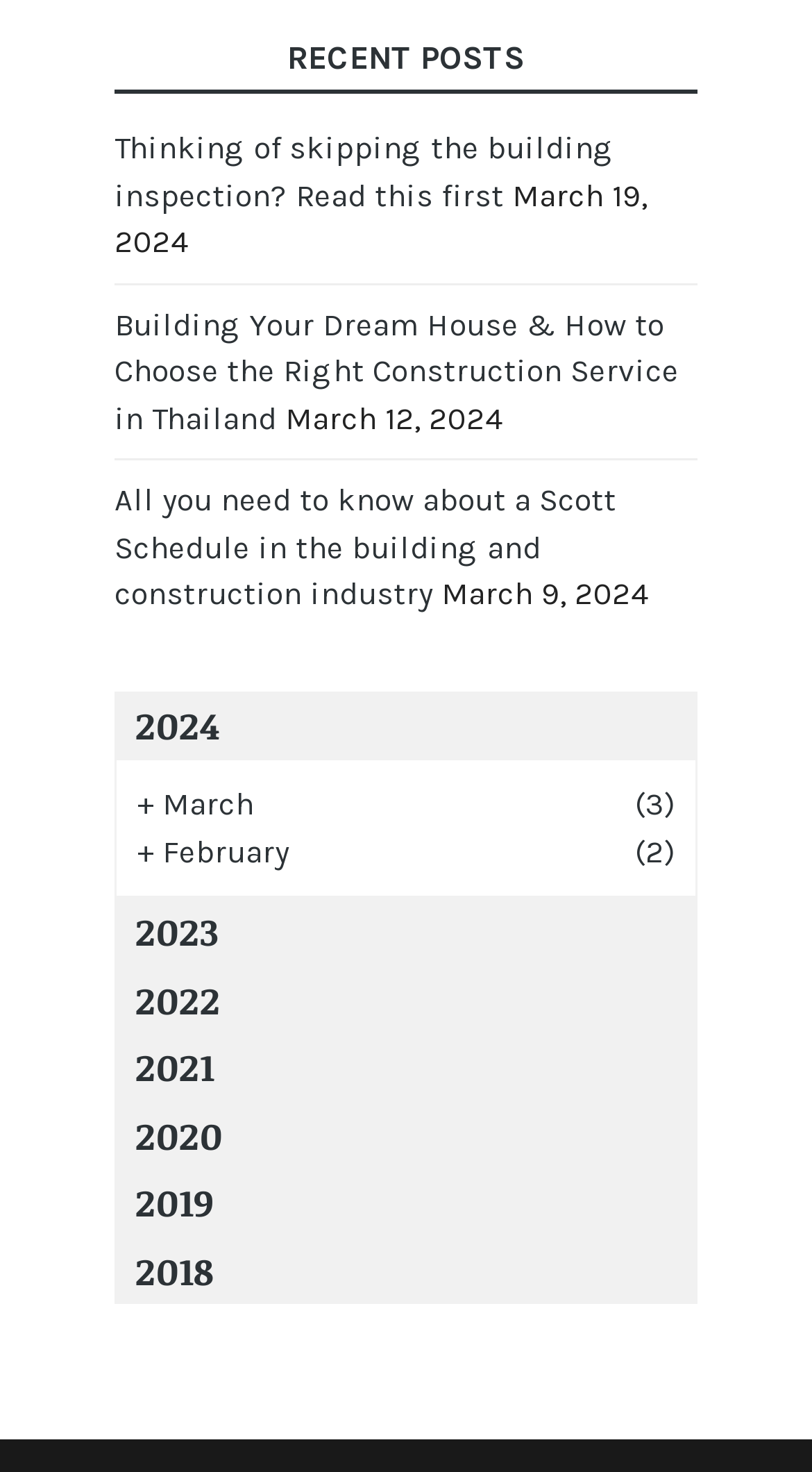Given the description: "+ March (3)", determine the bounding box coordinates of the UI element. The coordinates should be formatted as four float numbers between 0 and 1, [left, top, right, bottom].

[0.169, 0.531, 0.831, 0.563]